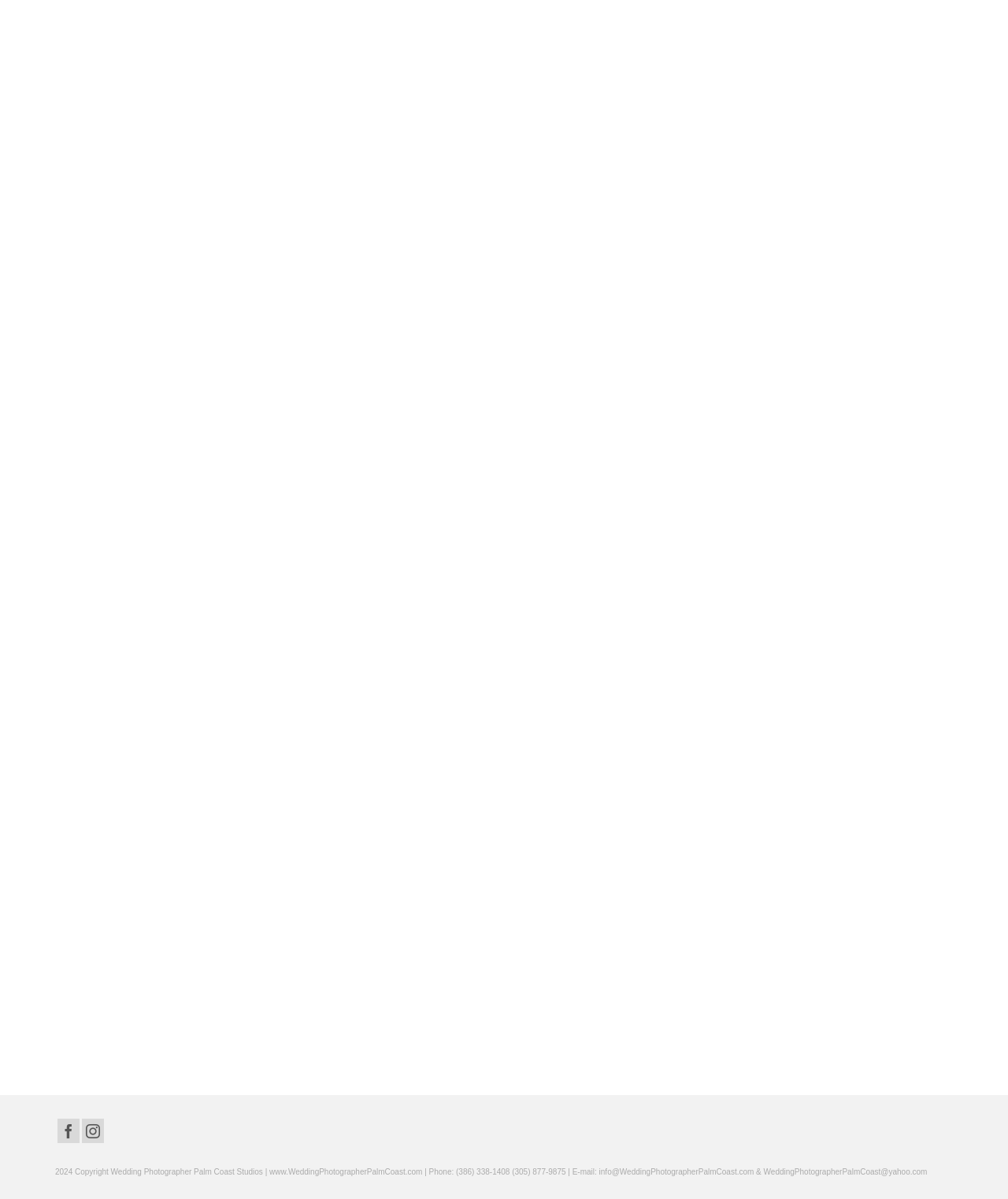Find the bounding box of the web element that fits this description: "Washington Oaks Gardens State Park".

[0.071, 0.701, 0.693, 0.722]